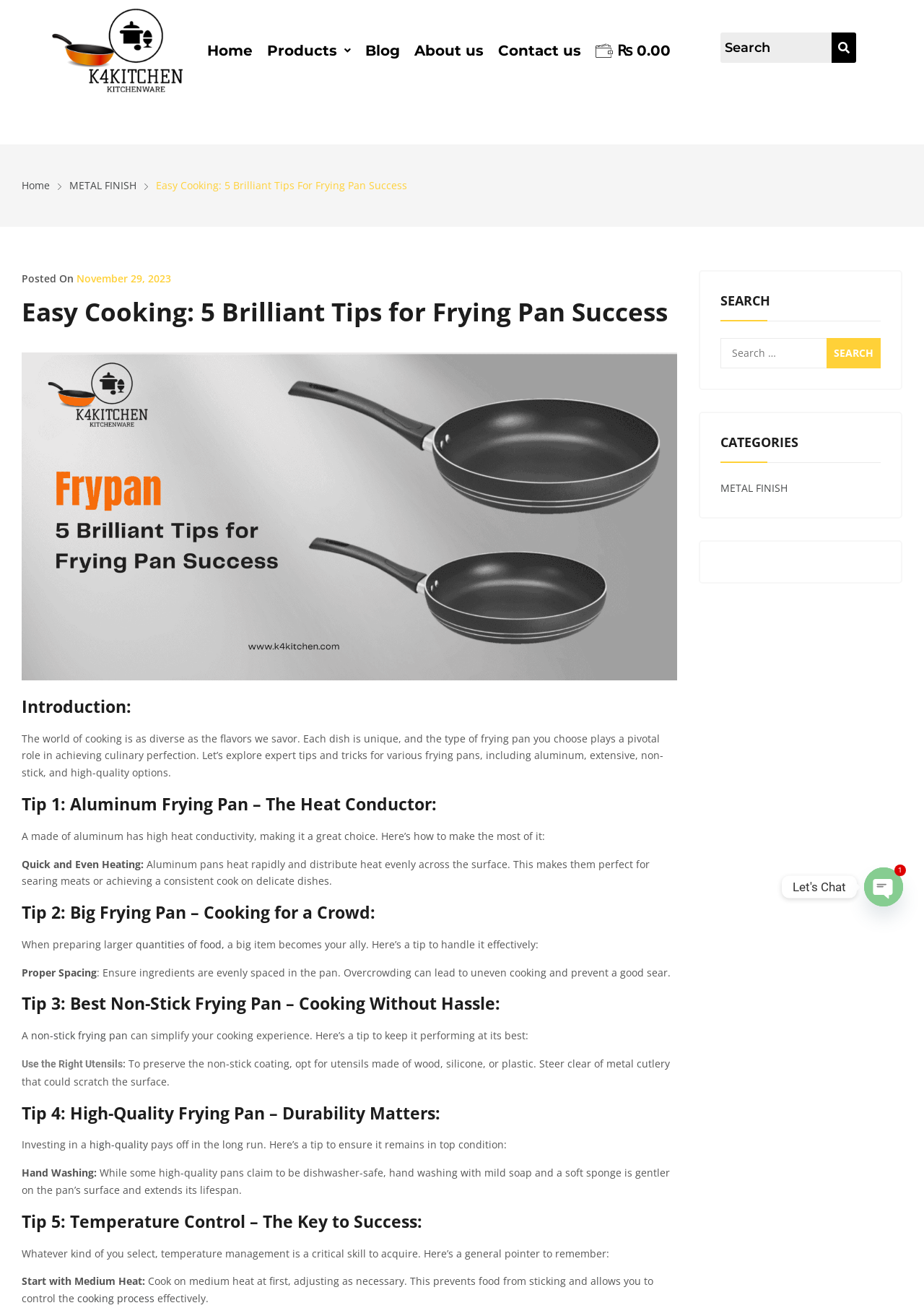Please examine the image and answer the question with a detailed explanation:
Is there a search function on the webpage?

I looked at the top right corner of the webpage and found a search box with a button labeled 'Search'. Therefore, there is a search function on the webpage.